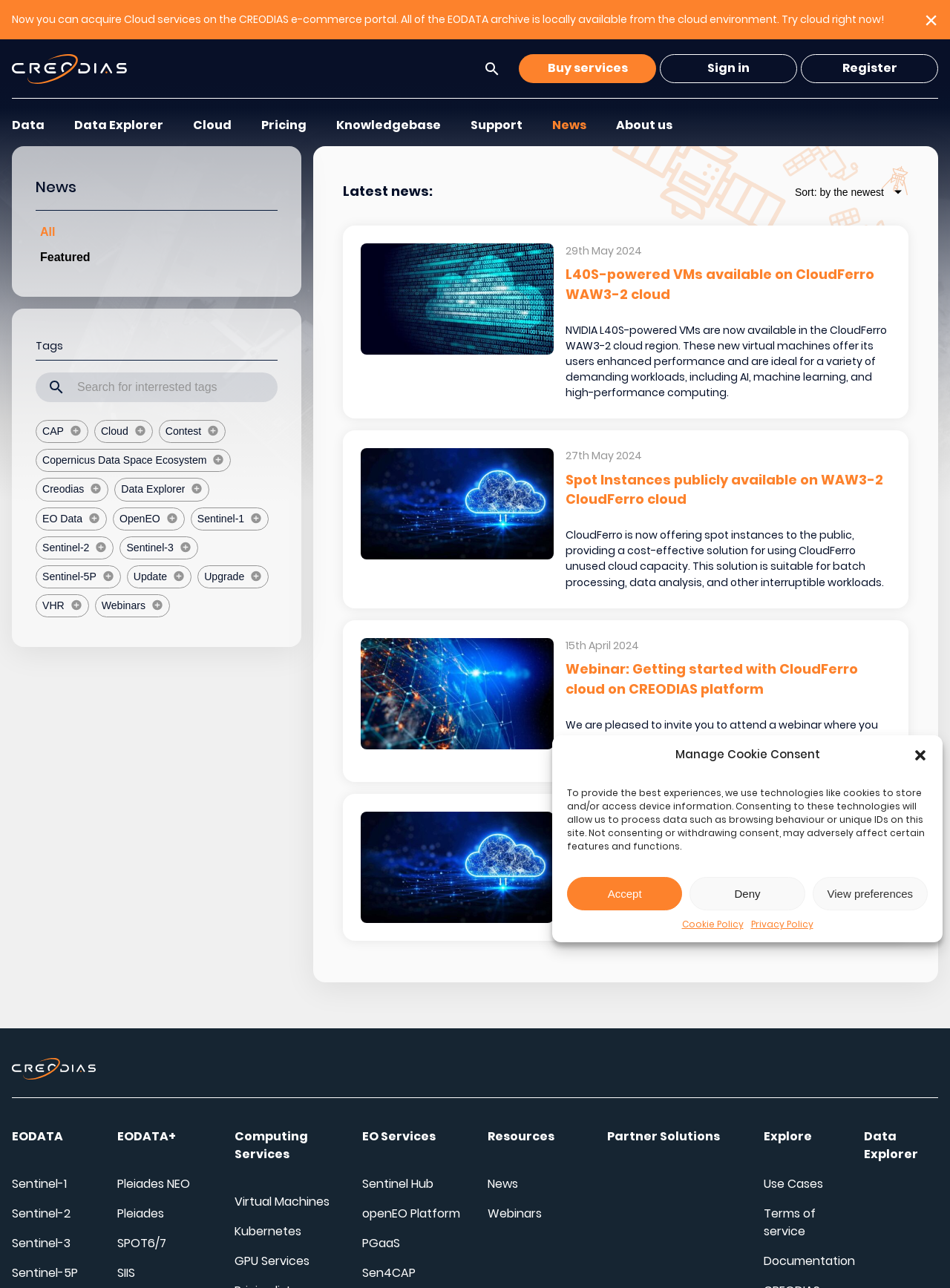Given the description: "Sen4CAP", determine the bounding box coordinates of the UI element. The coordinates should be formatted as four float numbers between 0 and 1, [left, top, right, bottom].

[0.381, 0.982, 0.45, 0.995]